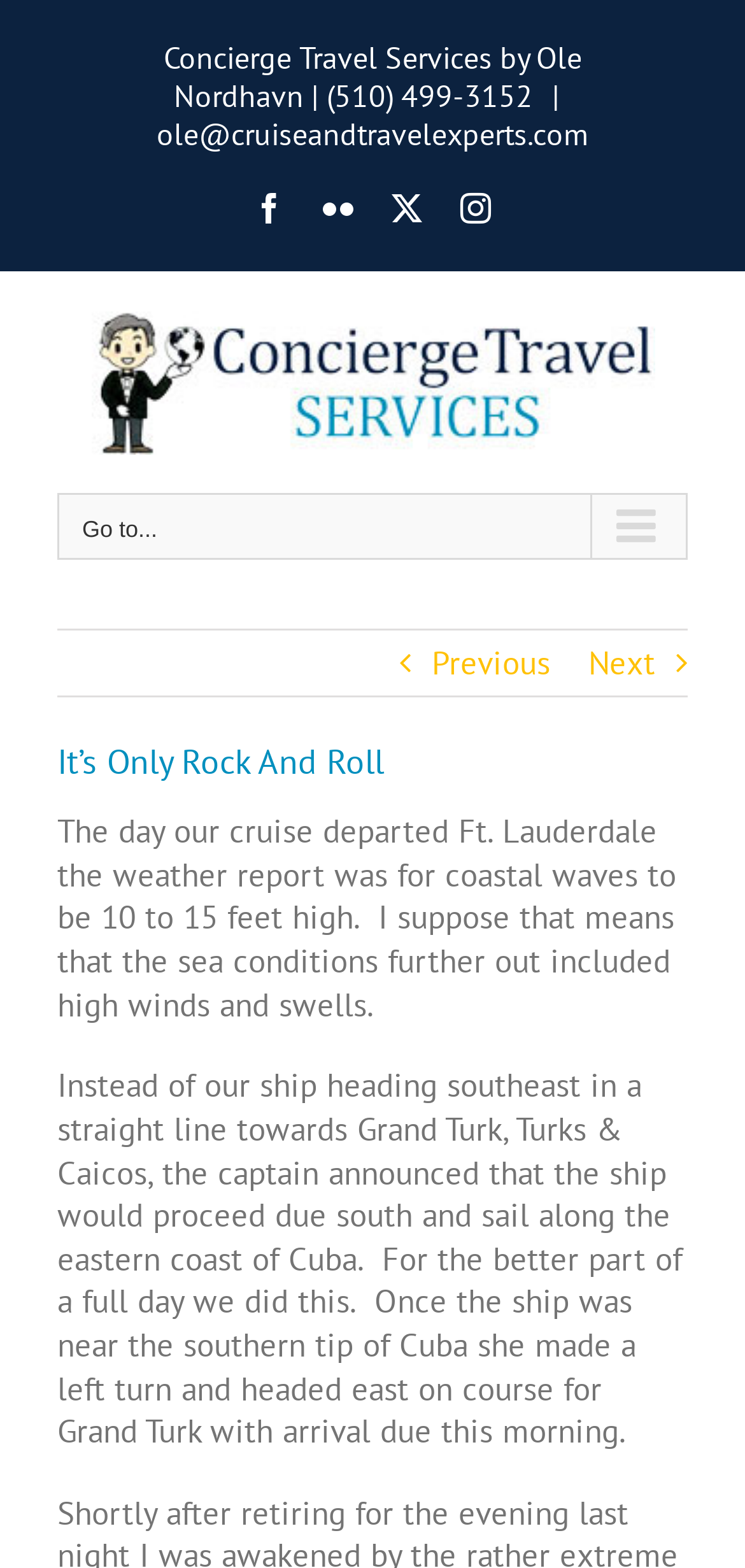Extract the primary heading text from the webpage.

It’s Only Rock And Roll